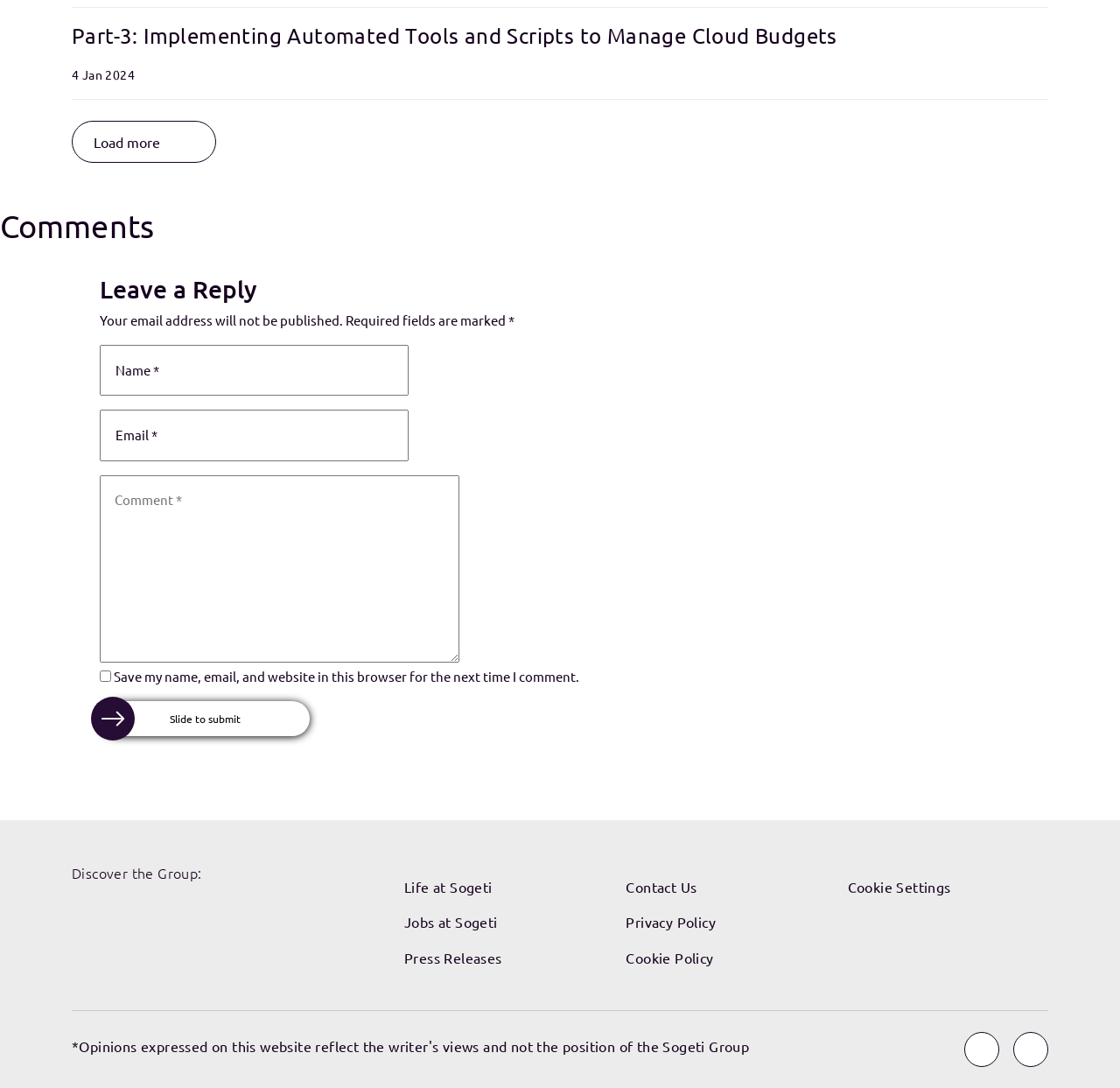How many links are there in the footer section?
Please provide a single word or phrase as your answer based on the image.

7